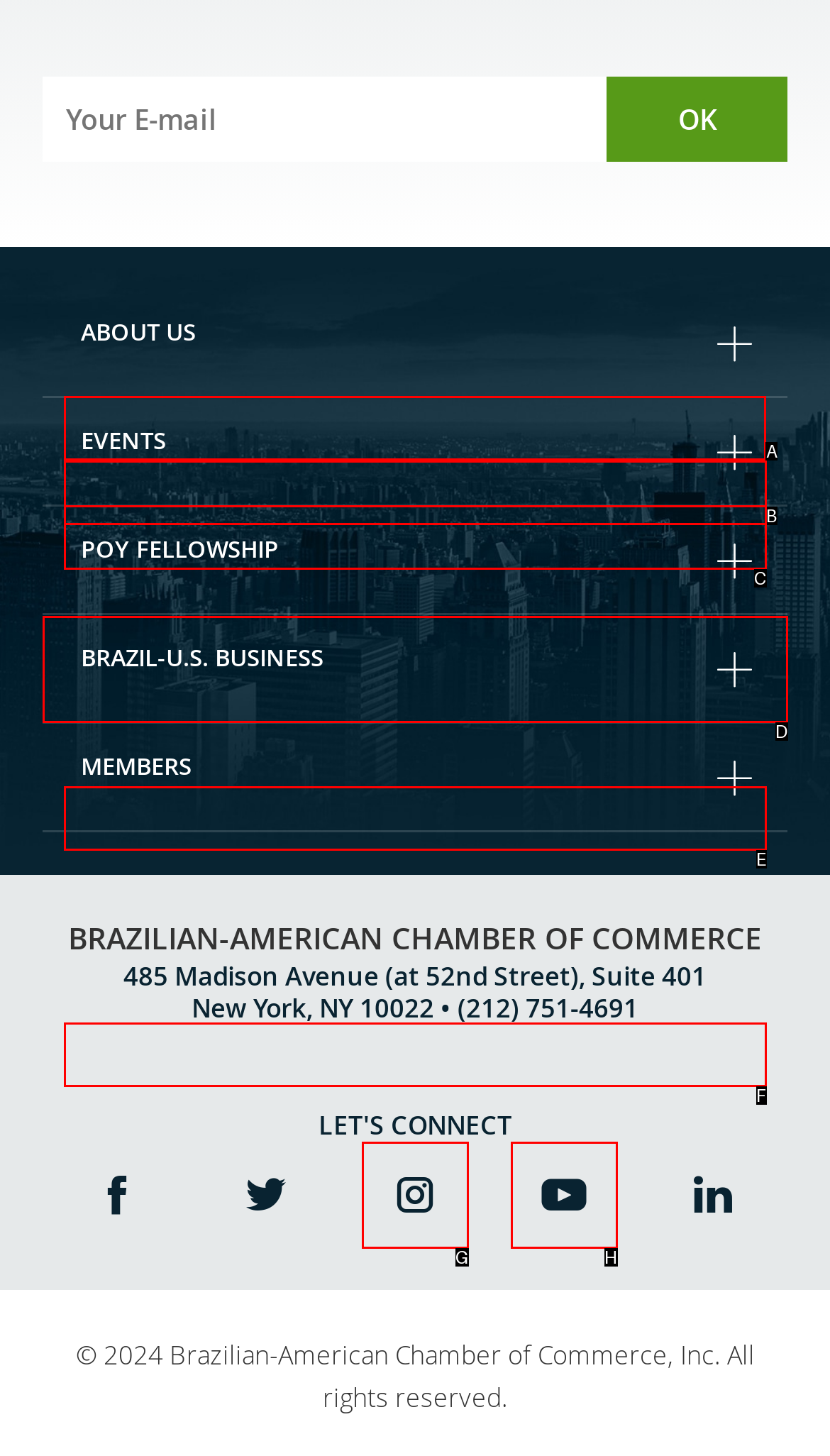From the given options, choose the one to complete the task: Learn about the history of the organization
Indicate the letter of the correct option.

A